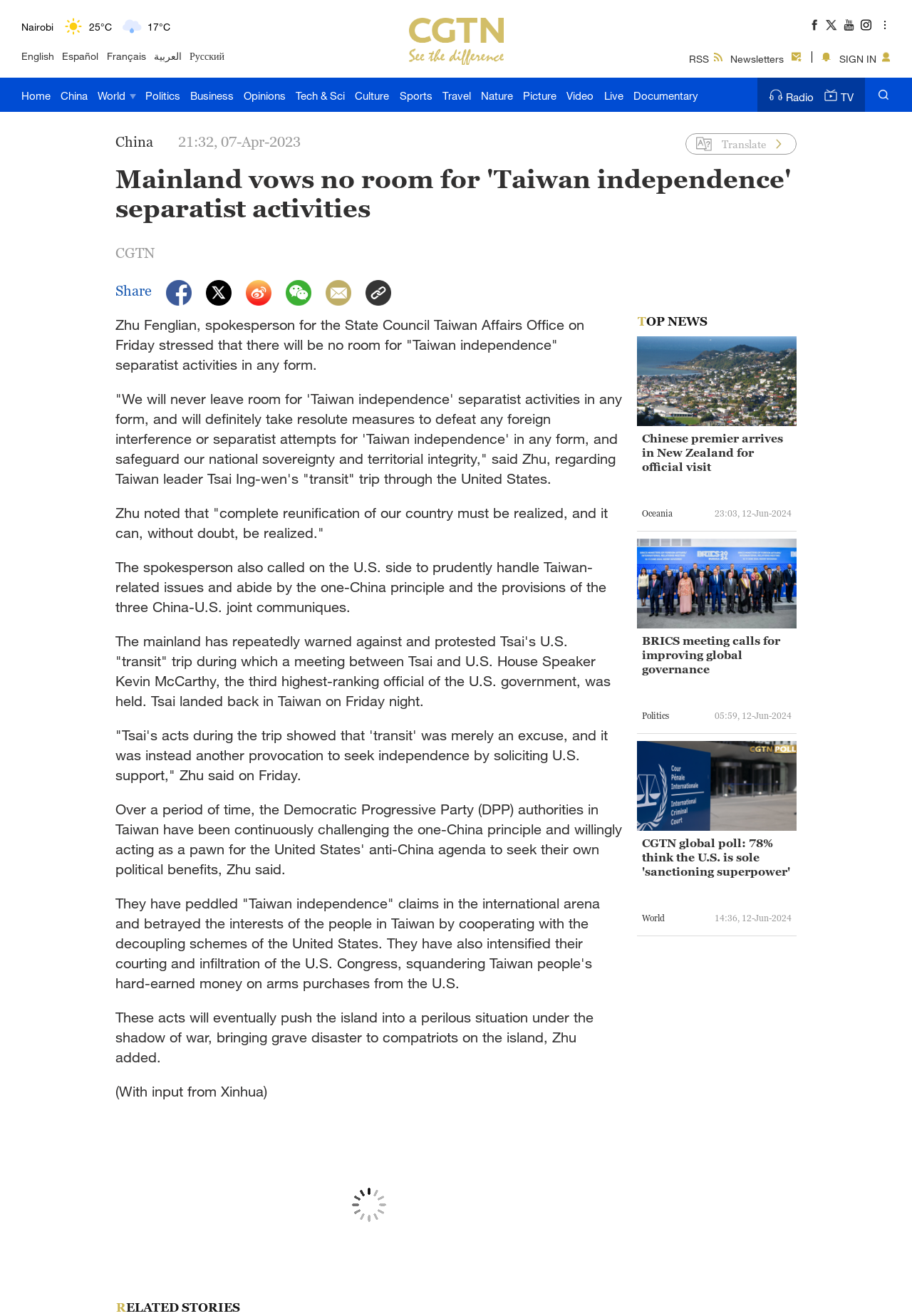What is the category of news next to 'China'?
Refer to the image and provide a thorough answer to the question.

I found the answer by looking at the news category section of the webpage, where it lists different categories of news. The category next to 'China' is 'World'.